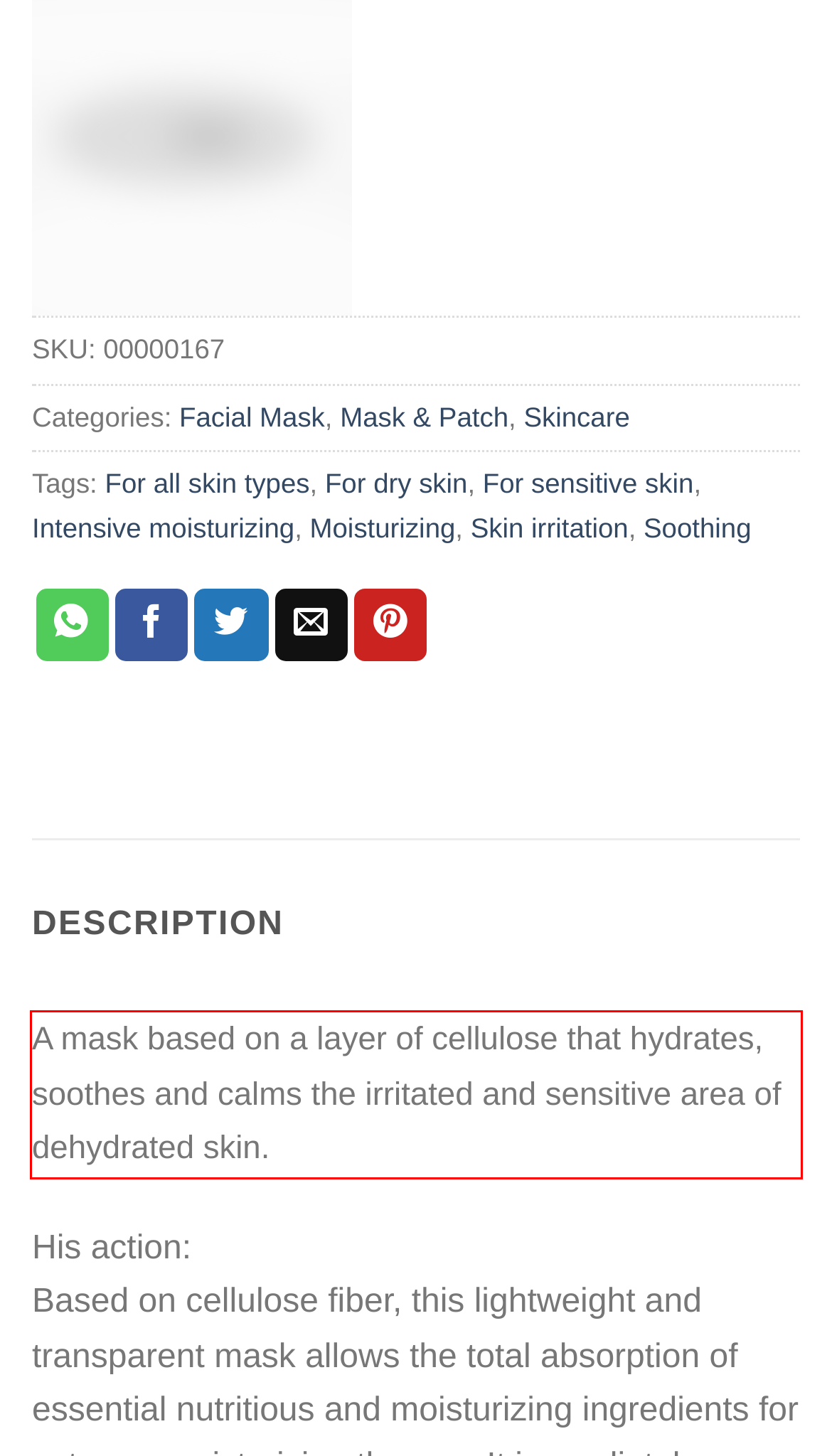Please examine the screenshot of the webpage and read the text present within the red rectangle bounding box.

A mask based on a layer of cellulose that hydrates, soothes and calms the irritated and sensitive area of dehydrated skin.